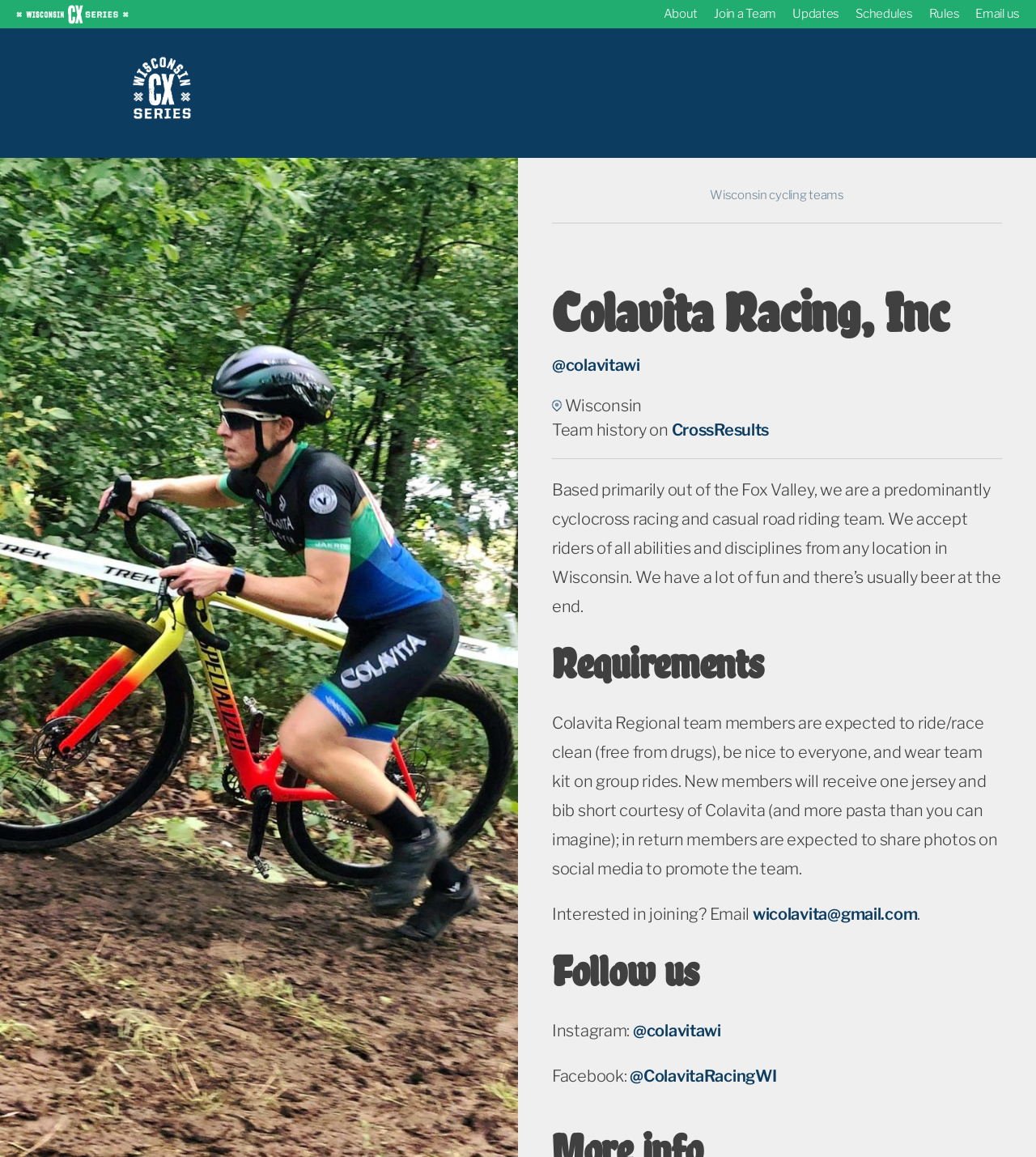Specify the bounding box coordinates of the region I need to click to perform the following instruction: "Go to About page". The coordinates must be four float numbers in the range of 0 to 1, i.e., [left, top, right, bottom].

[0.632, 0.0, 0.681, 0.024]